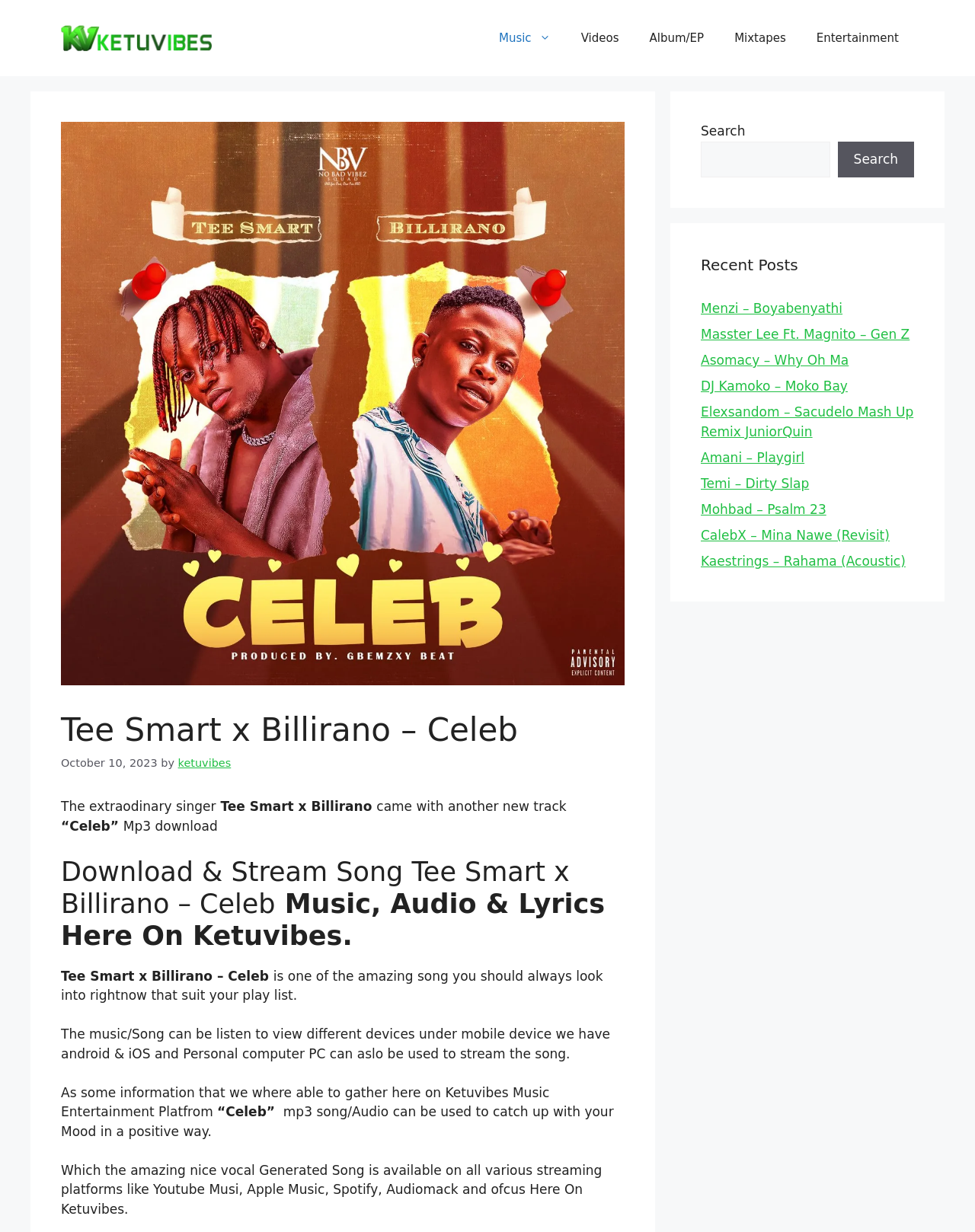Based on the description "Search", find the bounding box of the specified UI element.

[0.859, 0.115, 0.938, 0.144]